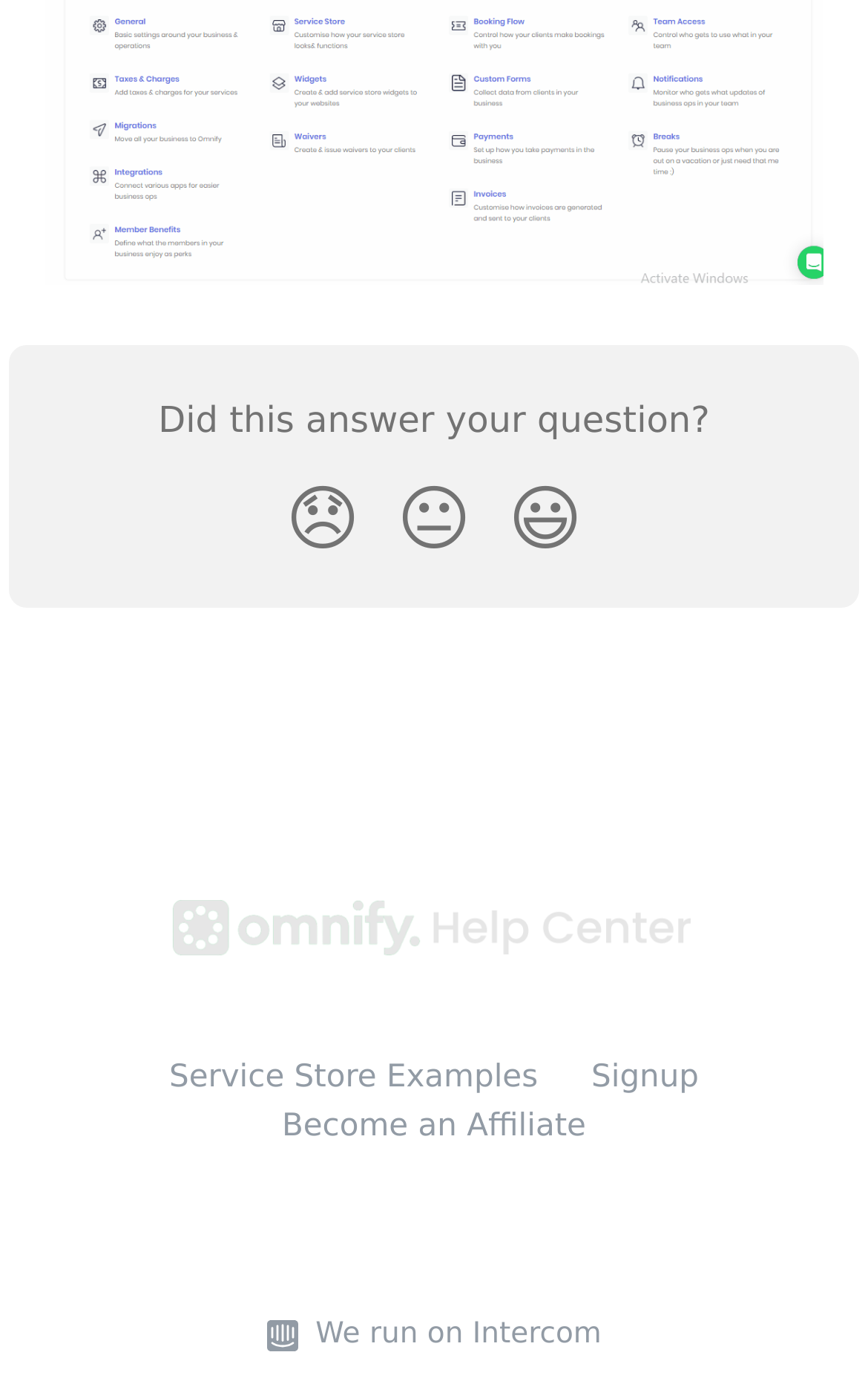Using the details in the image, give a detailed response to the question below:
What is the text on the link below the reaction buttons?

I found a link element with the text 'Omnify Help Center' located below the reaction buttons, which also has an associated image element.